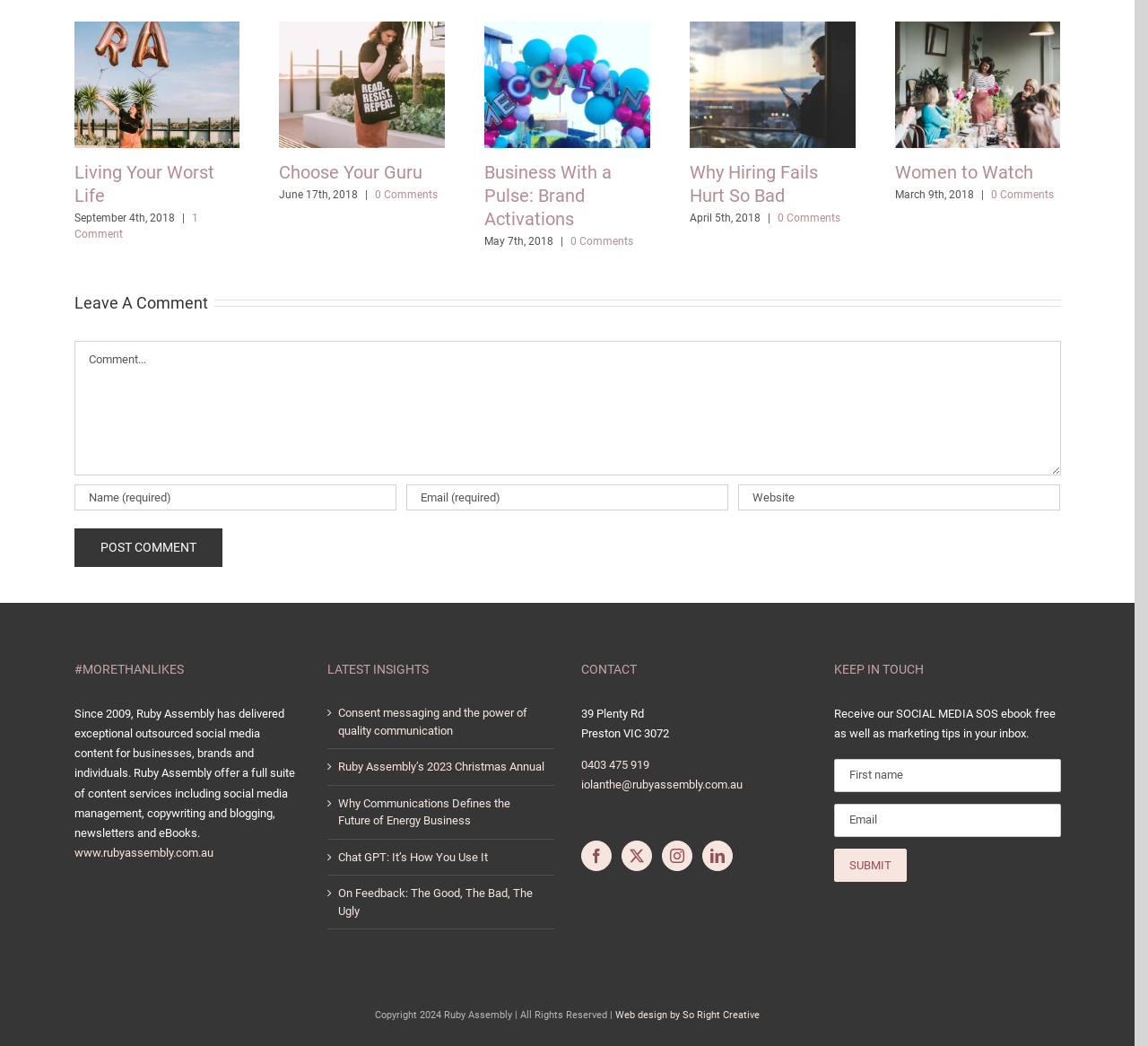Please provide the bounding box coordinates for the element that needs to be clicked to perform the following instruction: "Visit the website". The coordinates should be given as four float numbers between 0 and 1, i.e., [left, top, right, bottom].

[0.064, 0.809, 0.186, 0.821]